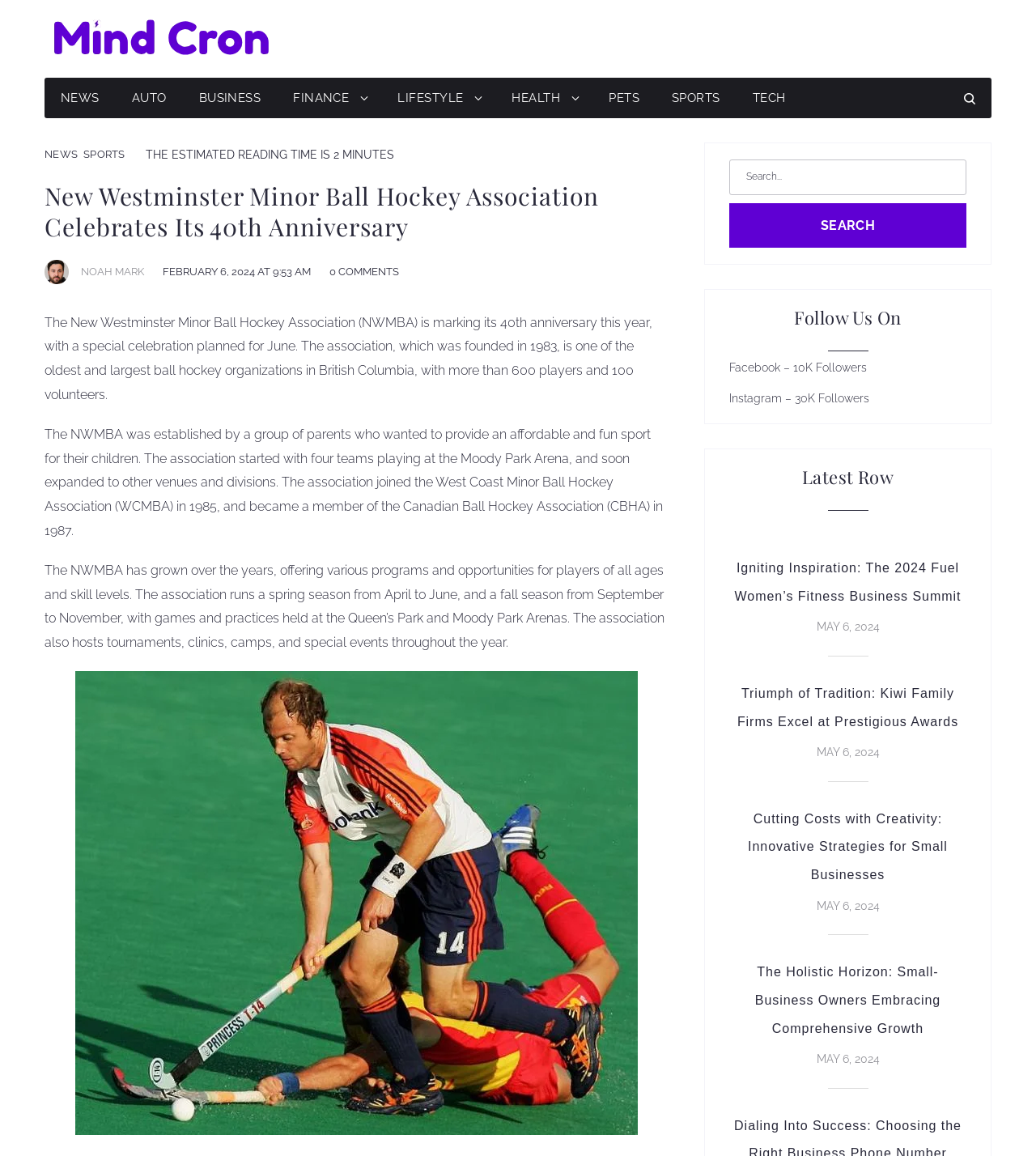How many links are in the NEWS section?
Analyze the screenshot and provide a detailed answer to the question.

I counted the number of links under the NEWS section, which are 'NEWS' and 'SPORTS', so the answer is 2.